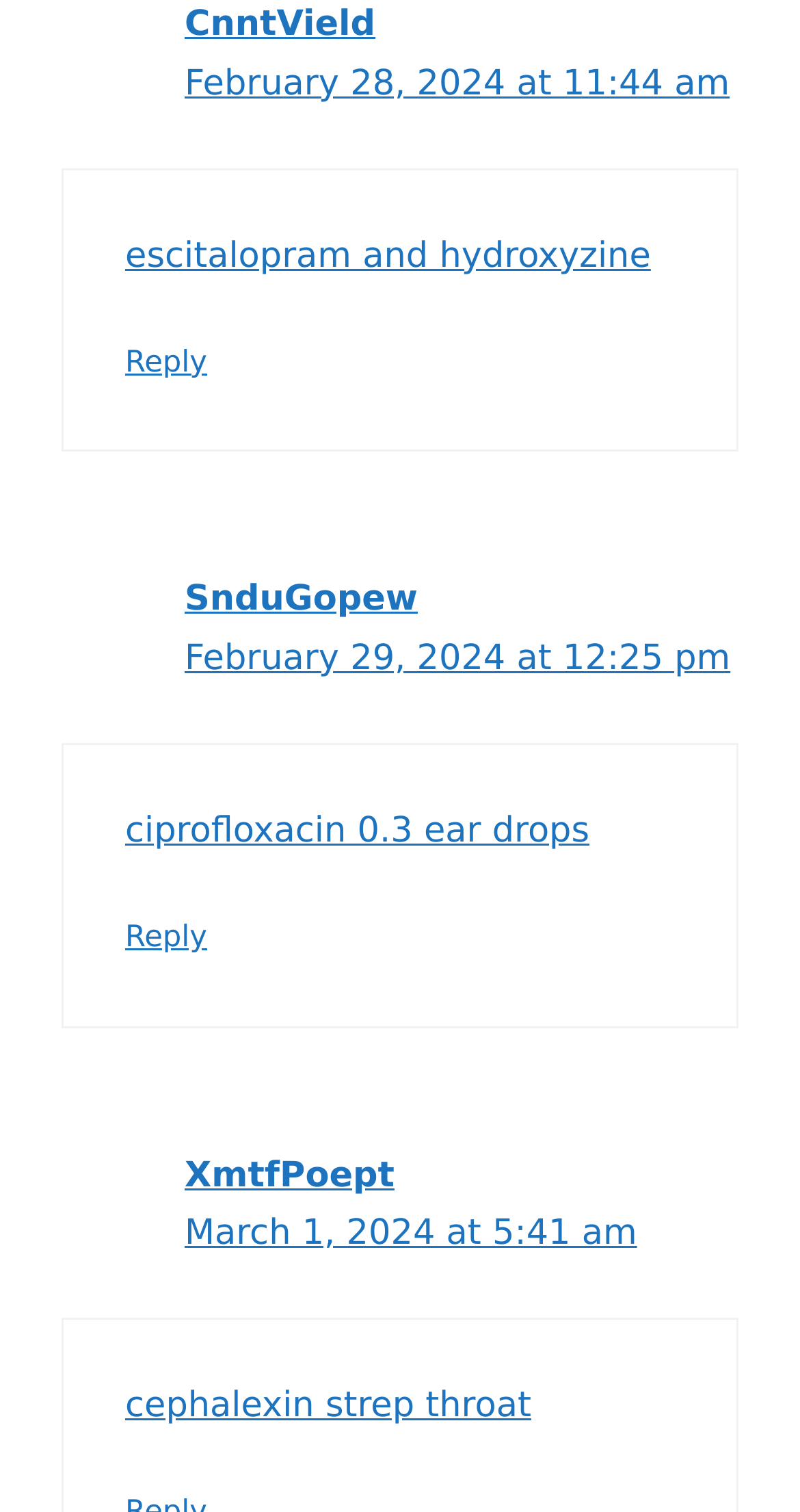Please locate the bounding box coordinates of the region I need to click to follow this instruction: "View comment by SnduGopew".

[0.231, 0.383, 0.522, 0.411]